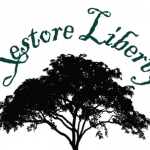Provide your answer in a single word or phrase: 
What is the theme of the movement or organization?

Advocacy for individual rights and freedoms